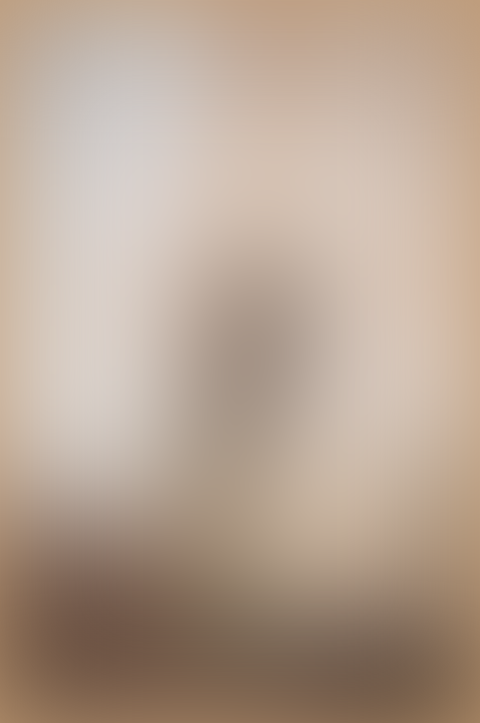Create a detailed narrative of what is happening in the image.

The image beautifully captures the essence of craftsmanship and design collaboration. It highlights the innovative partnership between London-based designer Sabrina Kraus López and Amazigh weavers from the Ait Bouguemez valley. This collaboration emphasizes the importance of storytelling in design, where artisans are empowered to create original works rather than merely producing for external designers. The scene reflects a deep respect for cultural heritage while encouraging modern interpretations, as illustrated by the distinct original designs that blend language, community, and landscape. This unique approach signifies a move away from traditional notions of craft, advocating for a more dynamic and interactive creative process.